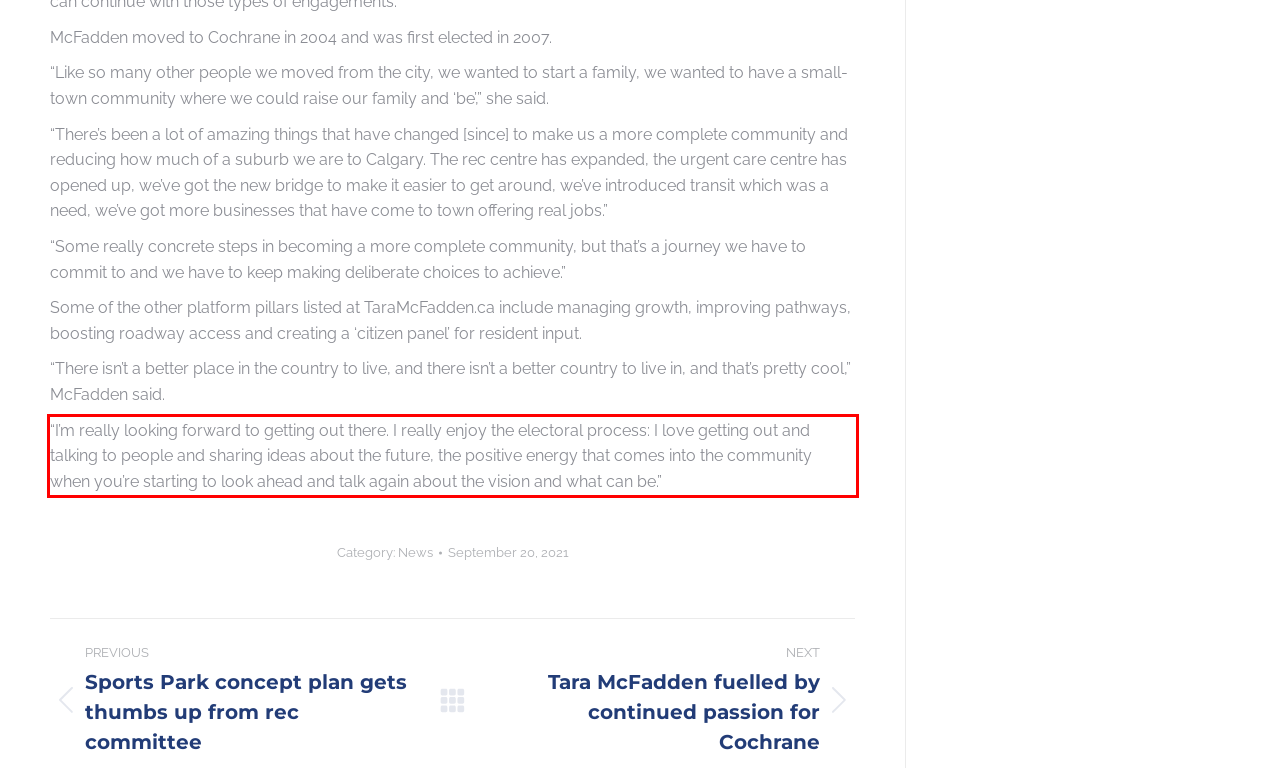Review the webpage screenshot provided, and perform OCR to extract the text from the red bounding box.

“I’m really looking forward to getting out there. I really enjoy the electoral process: I love getting out and talking to people and sharing ideas about the future, the positive energy that comes into the community when you’re starting to look ahead and talk again about the vision and what can be.”